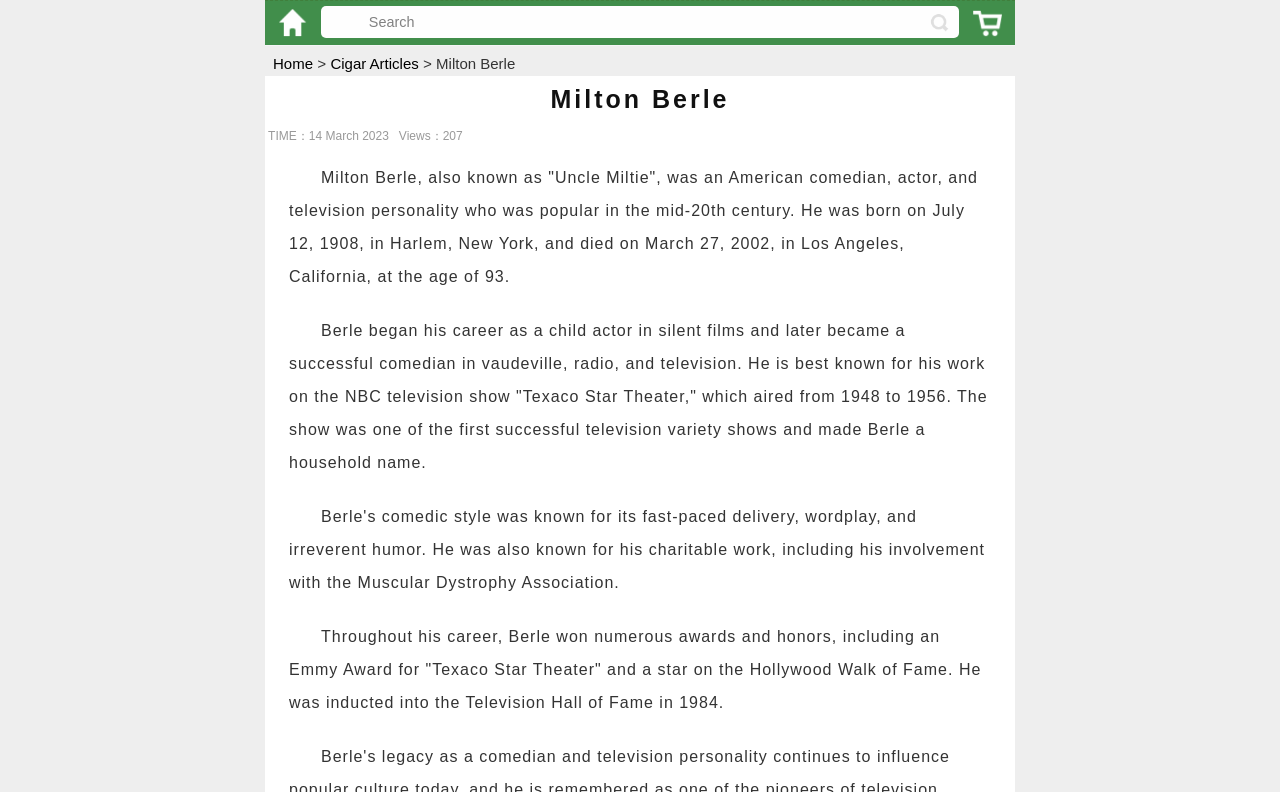Predict the bounding box coordinates of the UI element that matches this description: "name="keywords" placeholder="Search"". The coordinates should be in the format [left, top, right, bottom] with each value between 0 and 1.

[0.288, 0.008, 0.712, 0.048]